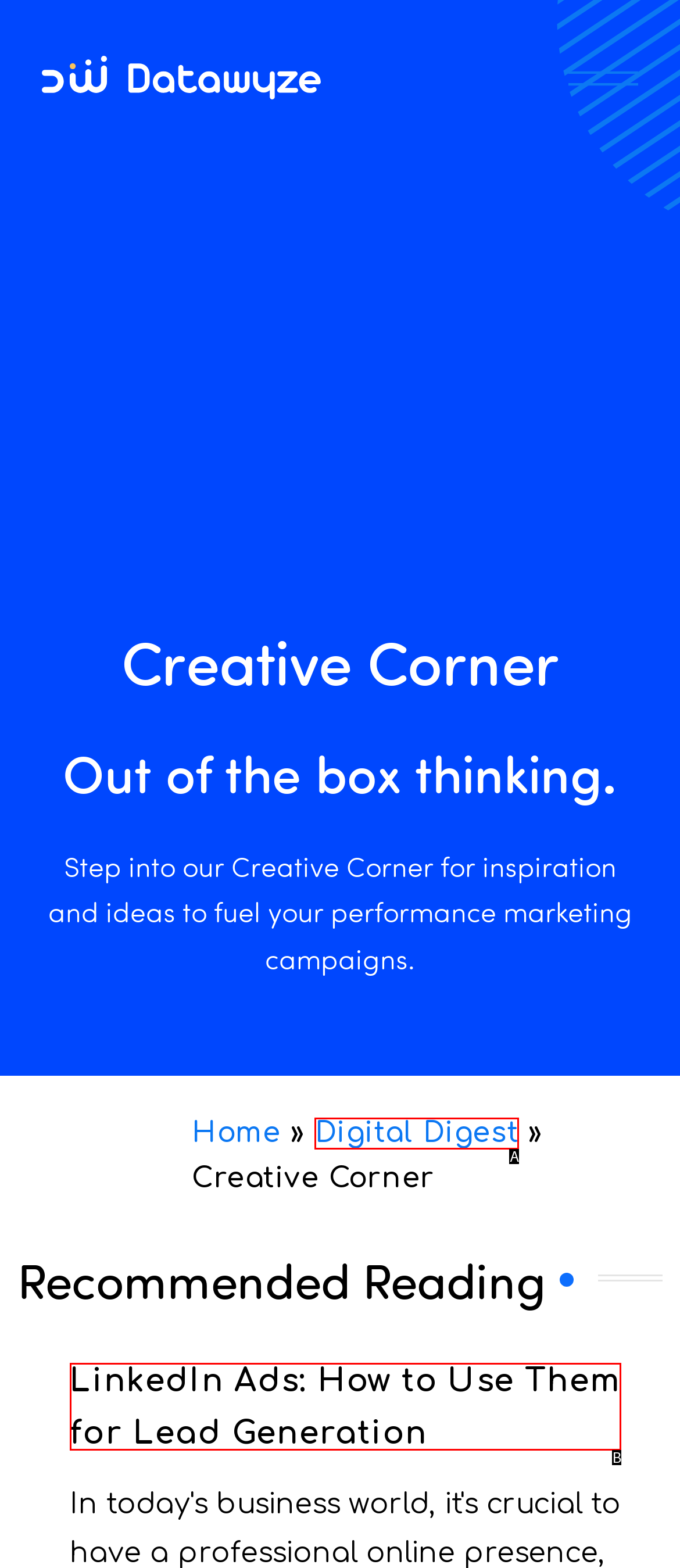Match the description: Digital Digest to one of the options shown. Reply with the letter of the best match.

A